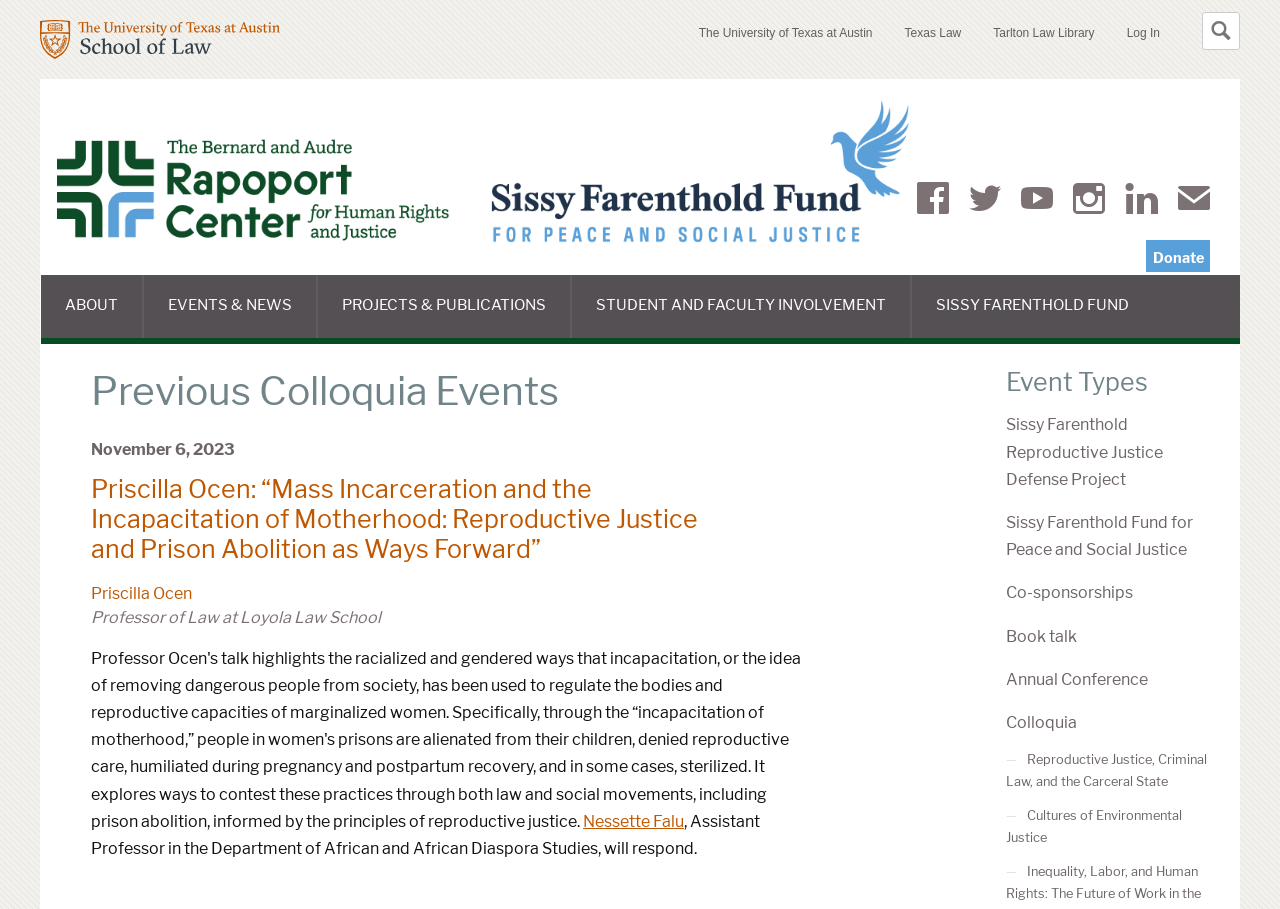Please find the bounding box coordinates of the clickable region needed to complete the following instruction: "Click the toggle search button". The bounding box coordinates must consist of four float numbers between 0 and 1, i.e., [left, top, right, bottom].

[0.939, 0.013, 0.969, 0.055]